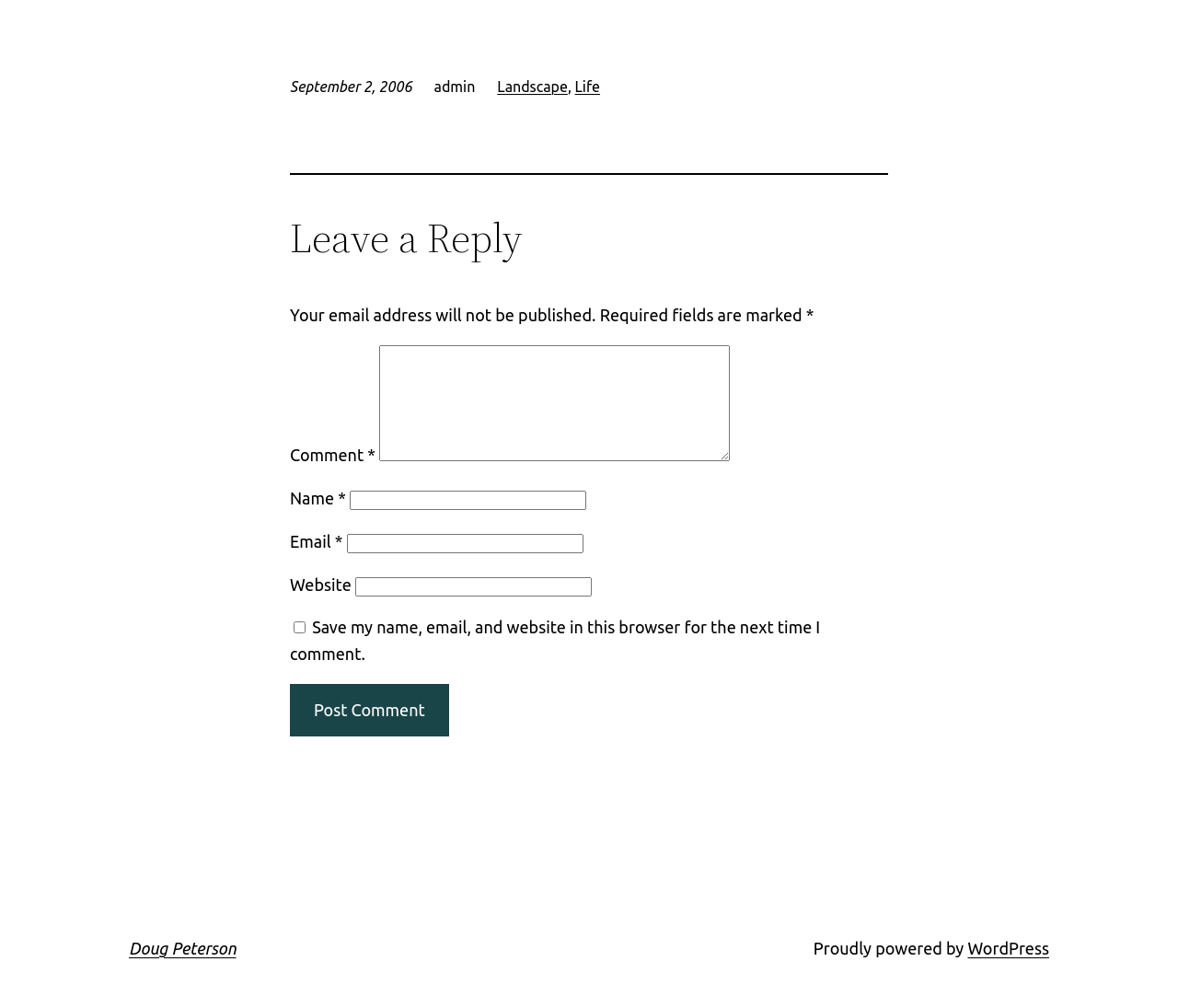What is the date mentioned at the top?
Identify the answer in the screenshot and reply with a single word or phrase.

September 2, 2006